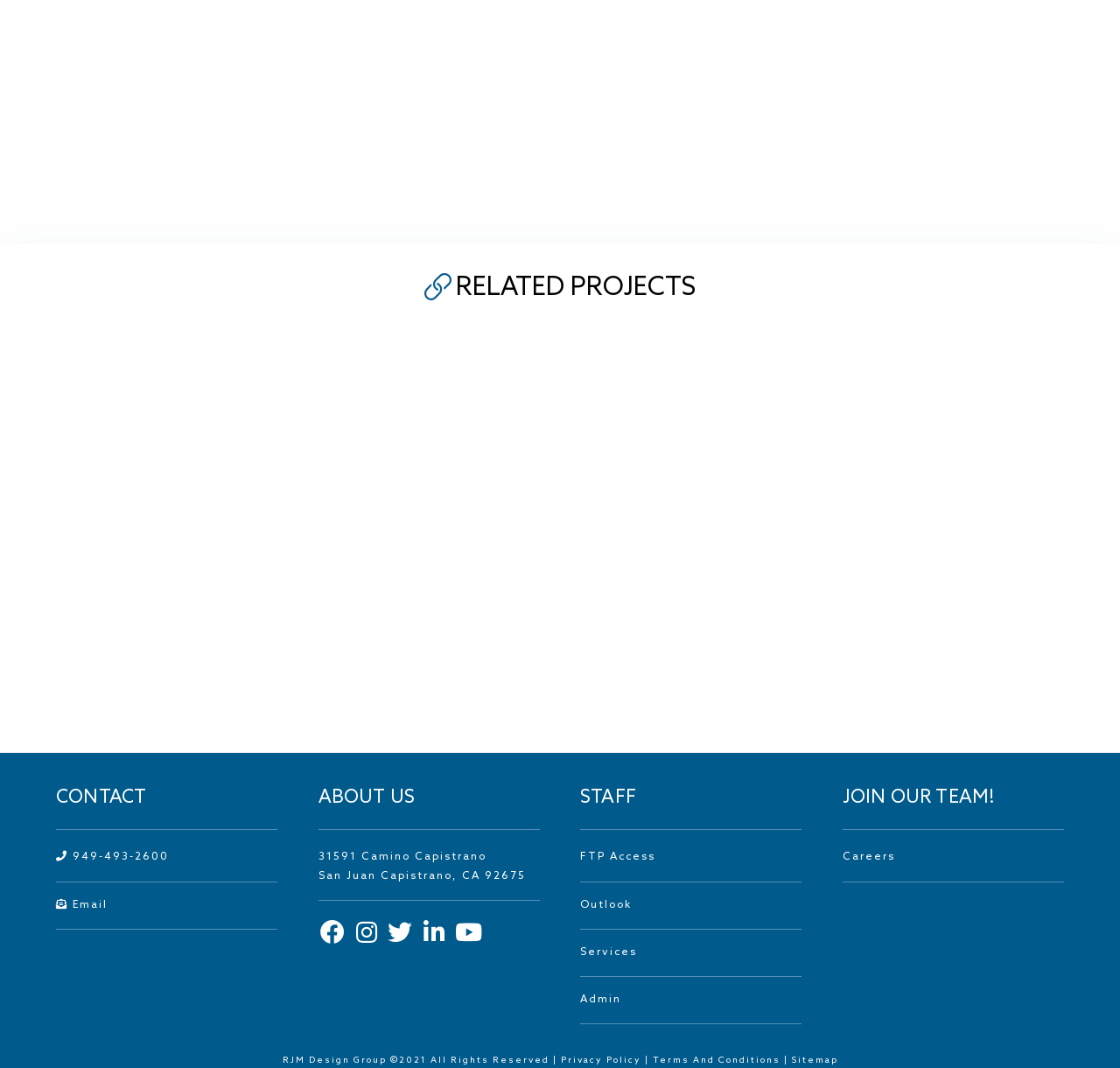What is the phone number to contact?
Based on the image, respond with a single word or phrase.

949-493-2600